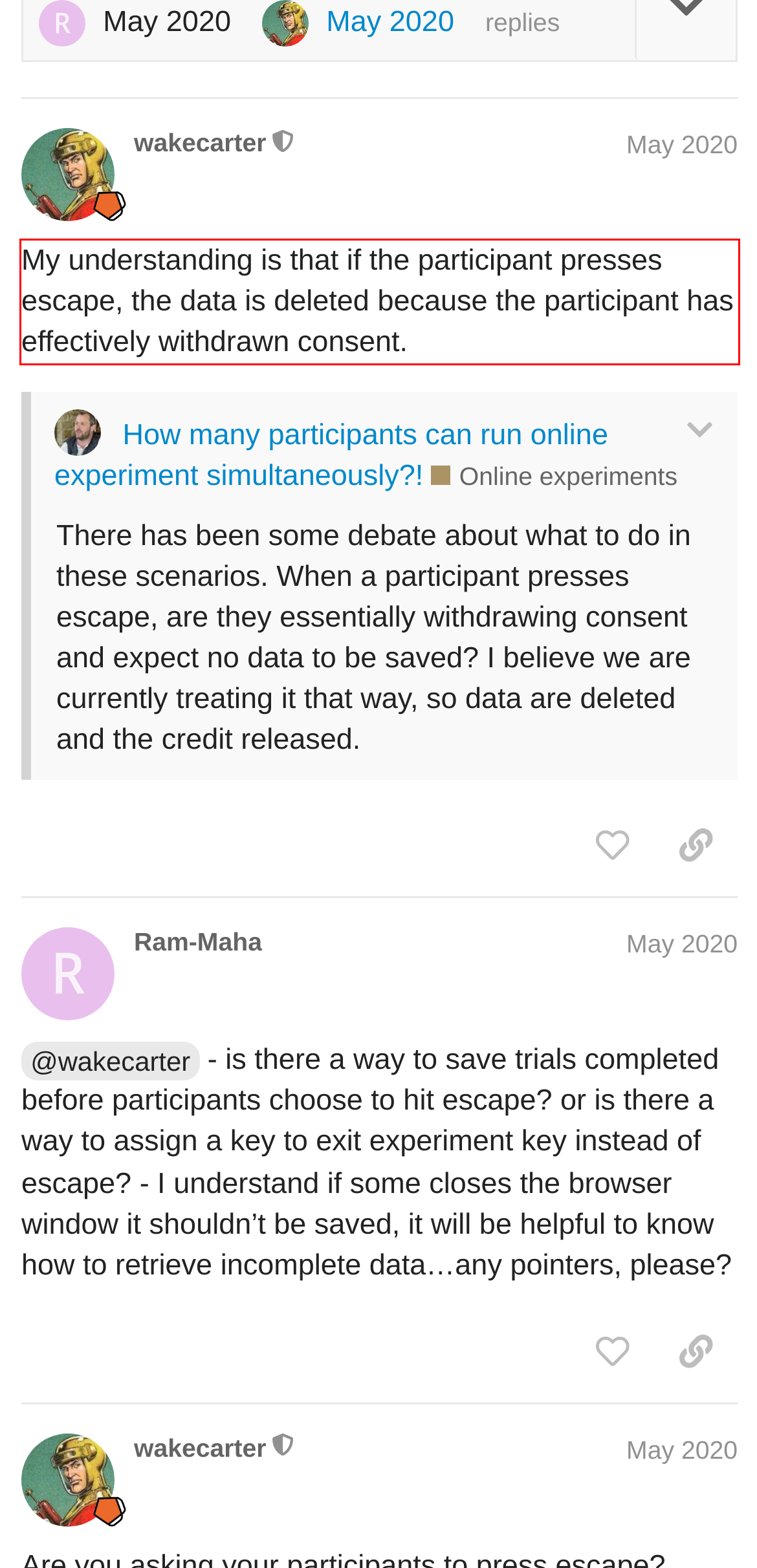Identify the text inside the red bounding box in the provided webpage screenshot and transcribe it.

My understanding is that if the participant presses escape, the data is deleted because the participant has effectively withdrawn consent.